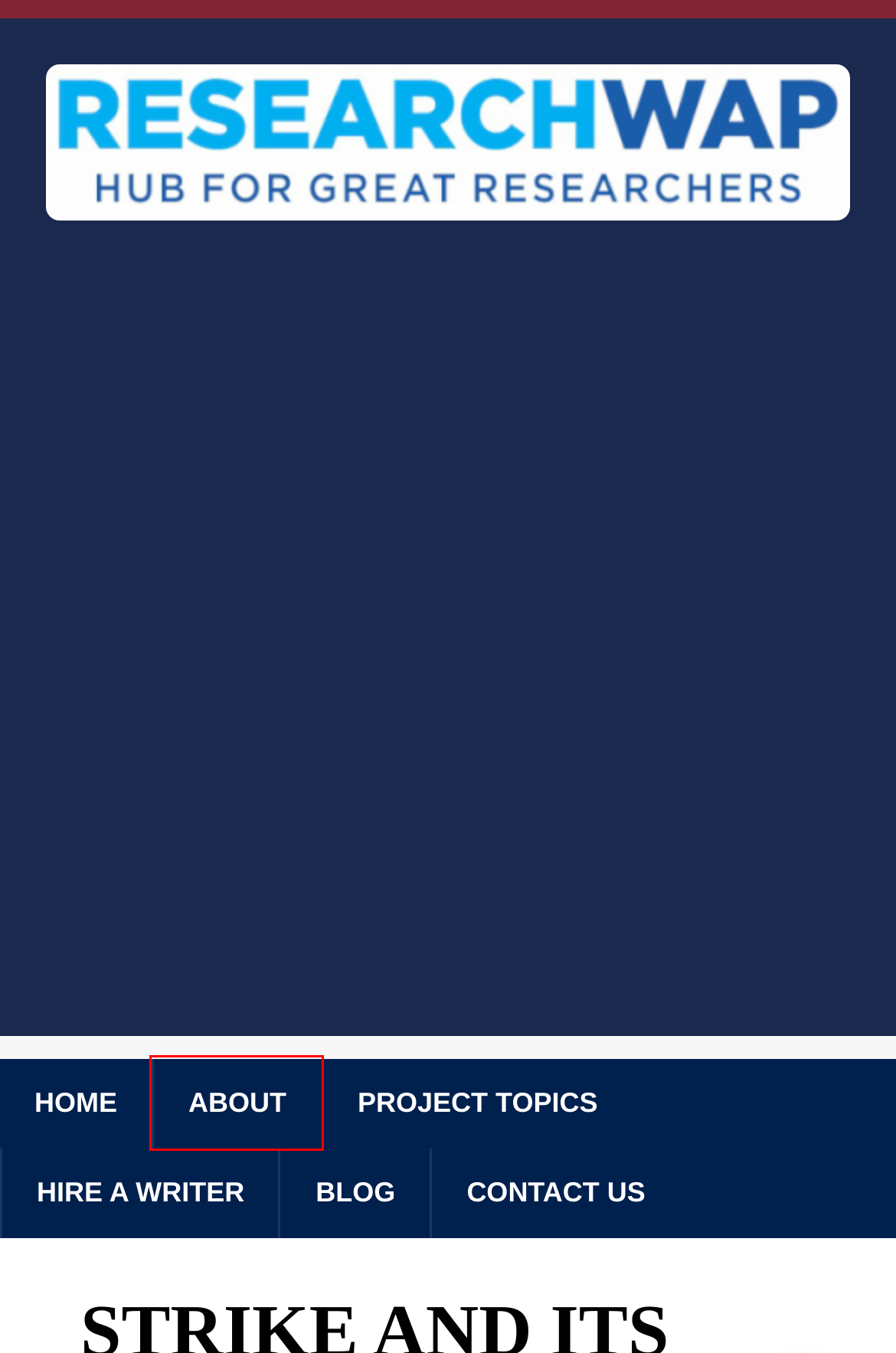You are presented with a screenshot of a webpage that includes a red bounding box around an element. Determine which webpage description best matches the page that results from clicking the element within the red bounding box. Here are the candidates:
A. THE CAUSES AND EFFECT OF LABOUR TURNOVER IN BUSINESS ORGANISATION
B. Project Topics Ideas, Final Year Project Topics and Materials.
C. PERSONNEL MANAGEMENT AS A LIFE WIRE AN ORGANISATION
D. ResearchWap Blog - Well Research Blog Post
E. Hire a Writer to research your project for you
F. Research Project Topics, Topics Ideas and Research Materials
G. THE EFFECTS OF GOVERNMENT POLICIES ON PRIVATE BUSINESS
H. All You Have To know About ResearchWap

H